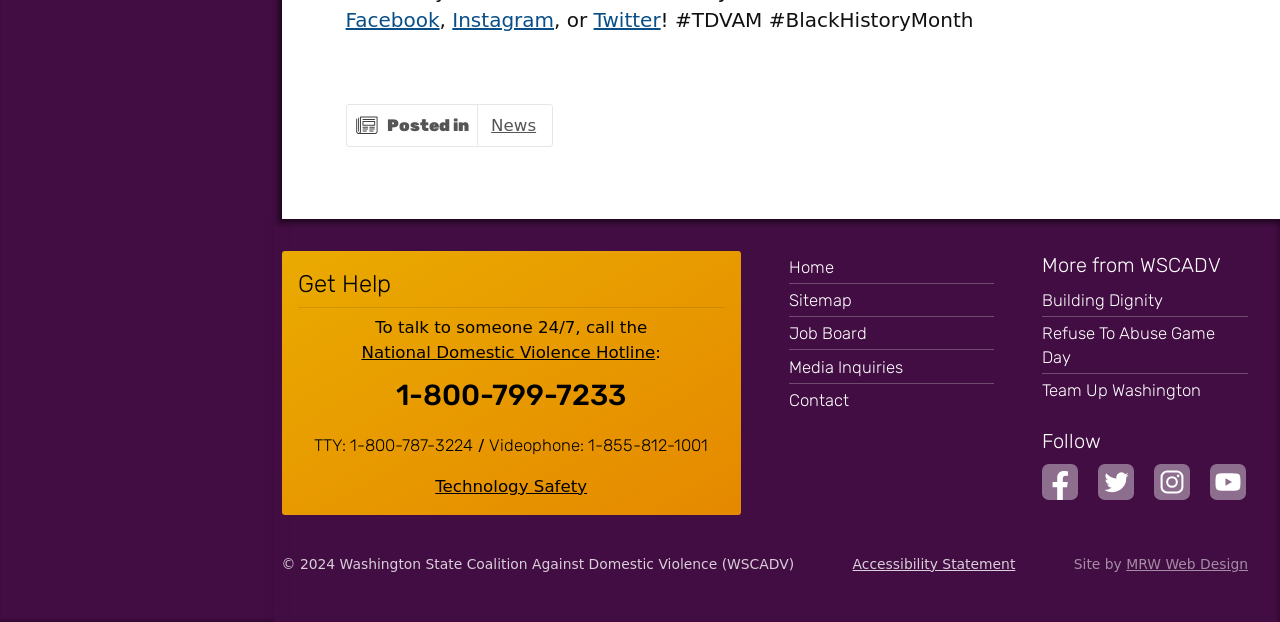Utilize the details in the image to thoroughly answer the following question: What is the name of the job board section?

I found the job board section by looking at the footer menu, where it provides a link to the 'Job Board' section.